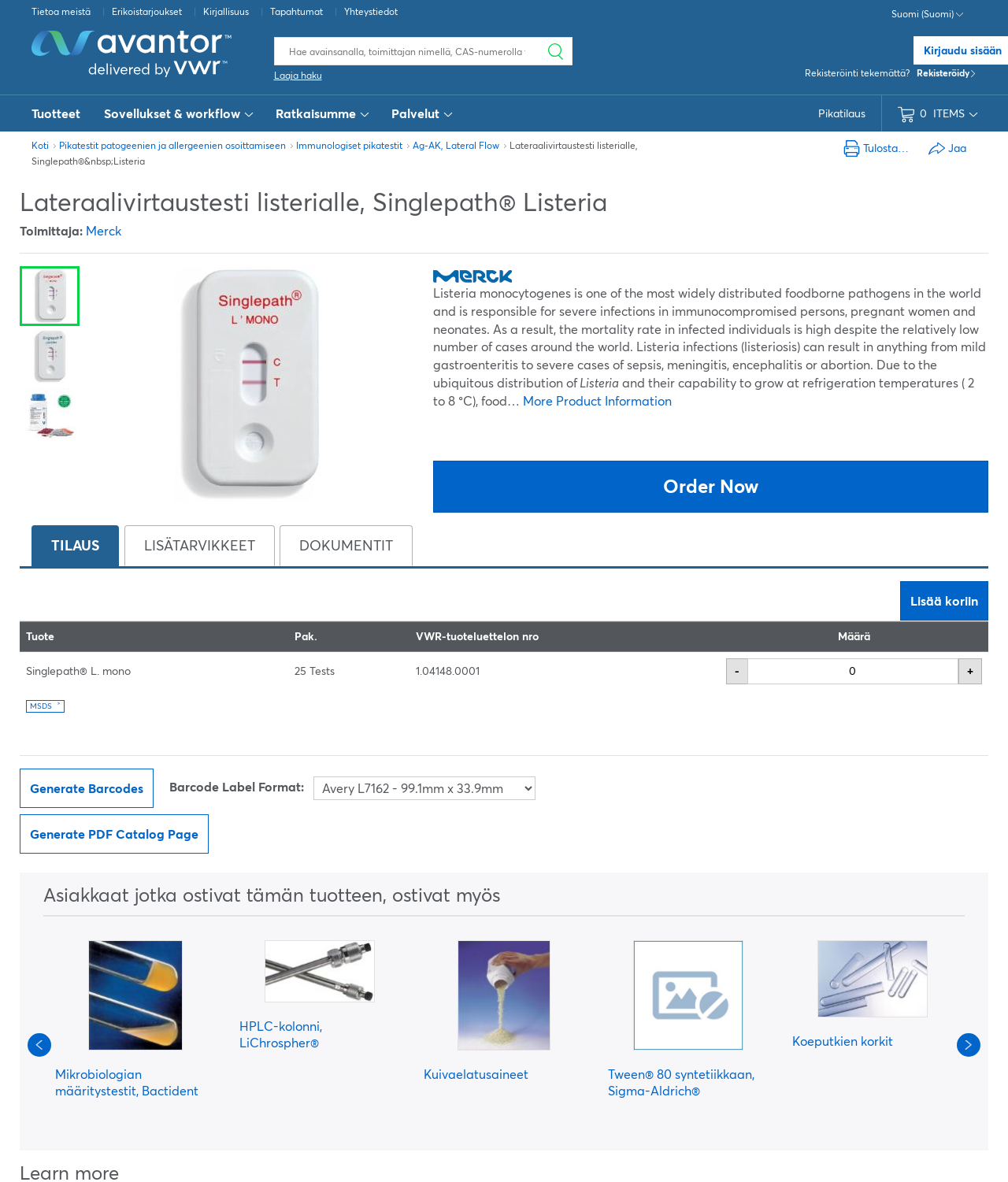Determine the bounding box coordinates of the region I should click to achieve the following instruction: "Add to cart". Ensure the bounding box coordinates are four float numbers between 0 and 1, i.e., [left, top, right, bottom].

[0.893, 0.492, 0.98, 0.525]